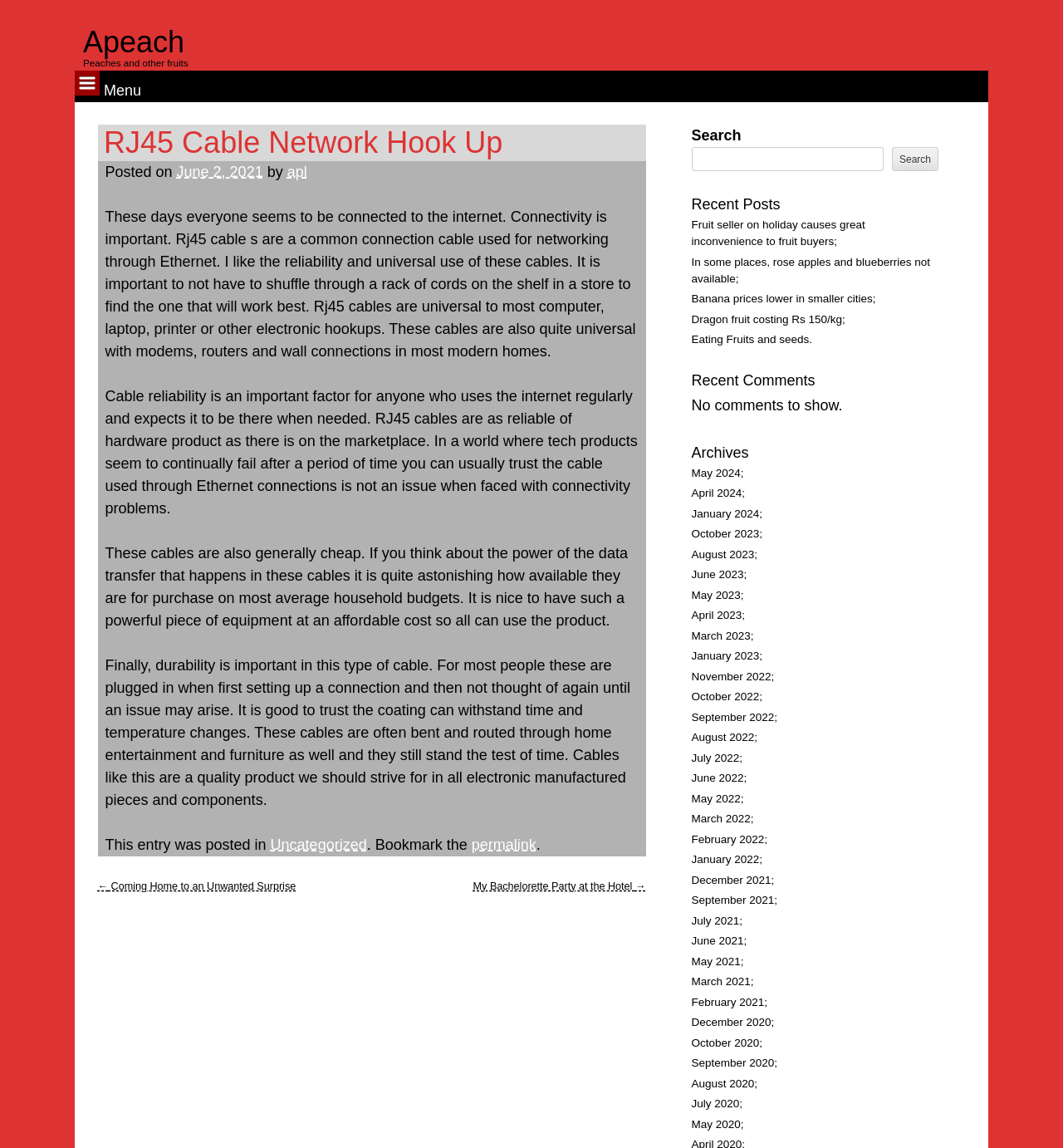Please determine the bounding box coordinates of the element's region to click in order to carry out the following instruction: "Go to the 'Recent Posts' section". The coordinates should be four float numbers between 0 and 1, i.e., [left, top, right, bottom].

[0.65, 0.169, 0.882, 0.188]